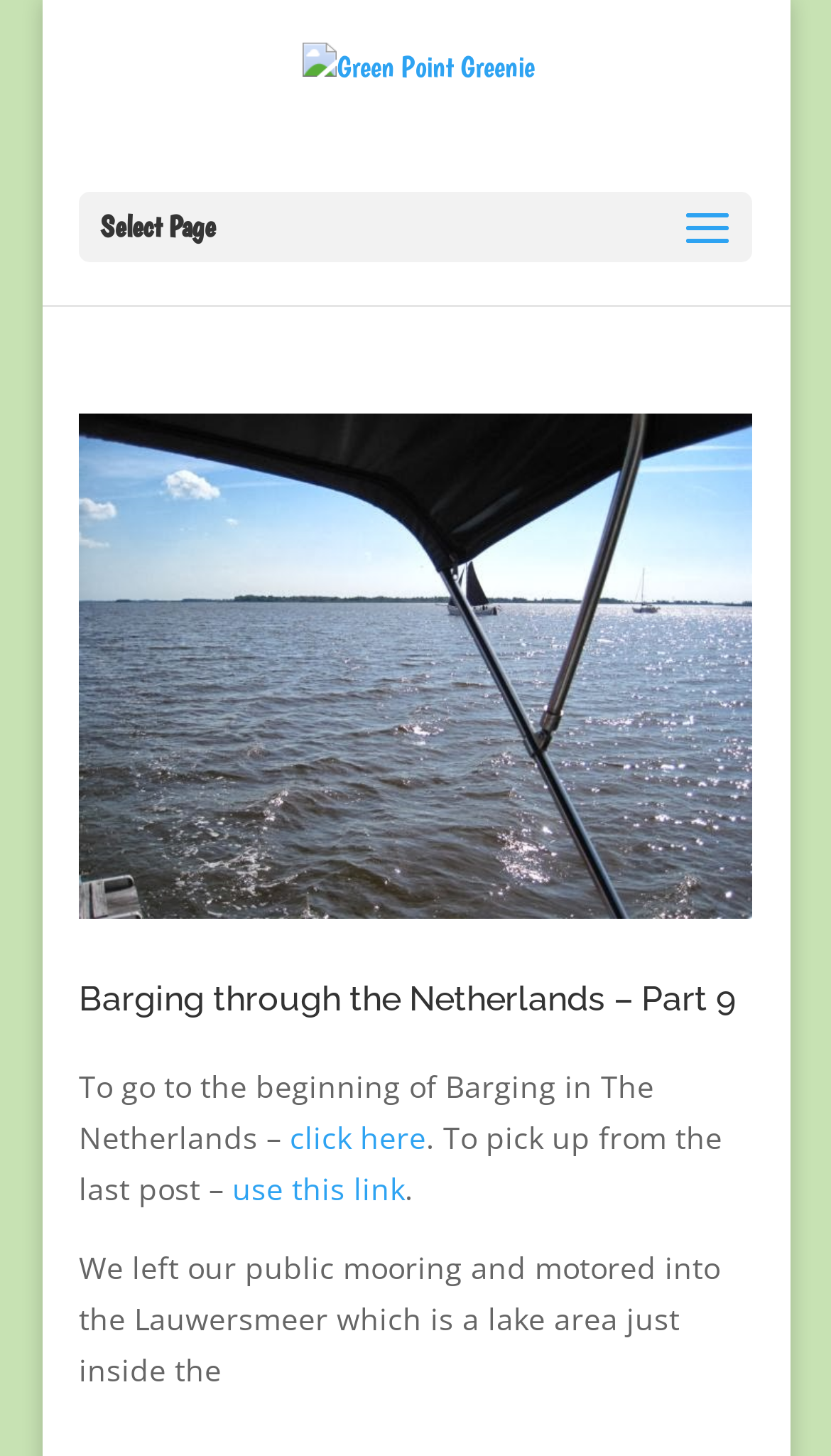How many images are there in the webpage?
Kindly offer a detailed explanation using the data available in the image.

There are two images in the webpage. One is the 'Green Point Greenie' image at the top, and the other is the image related to the article 'Barging through the Netherlands – Part 9'.